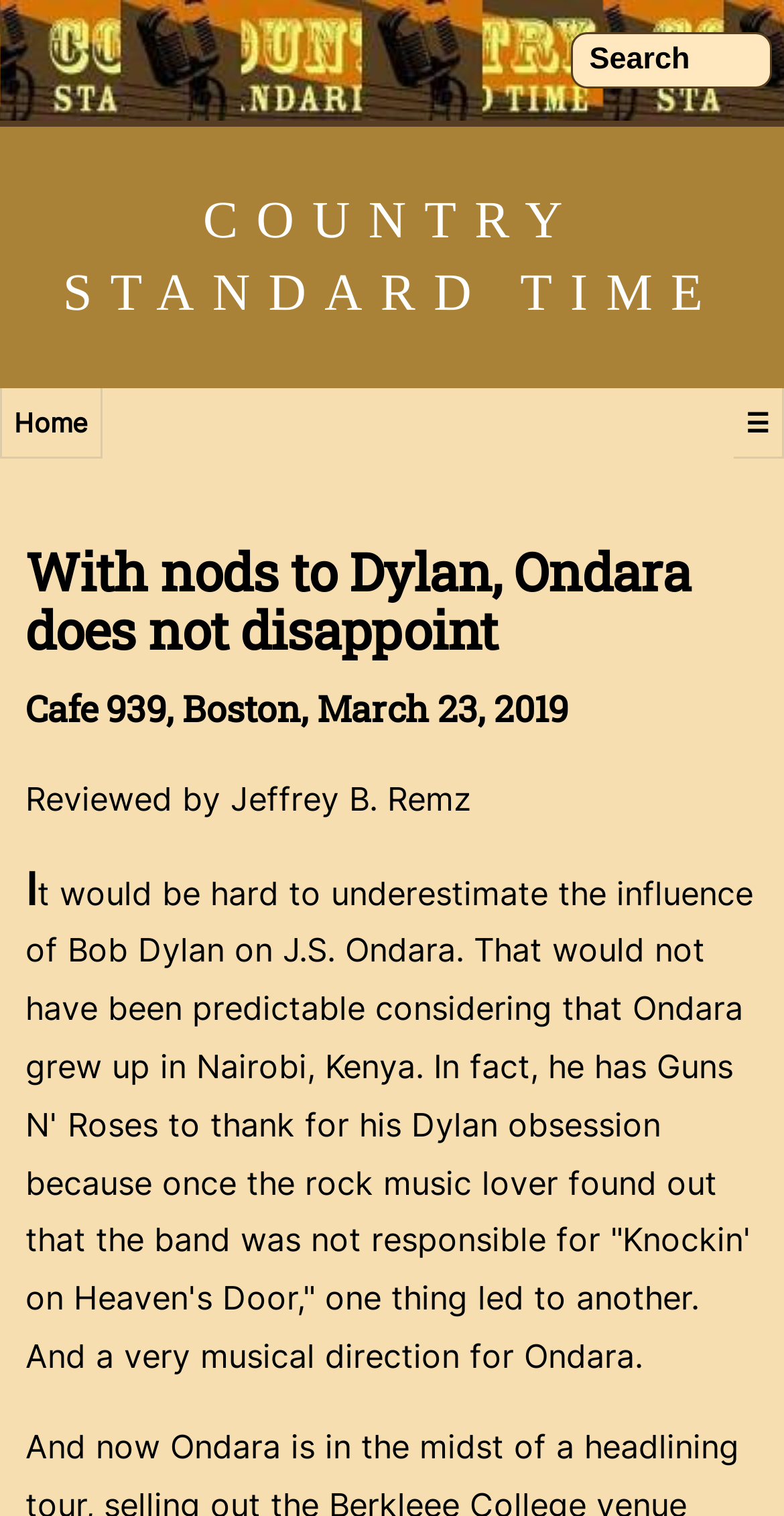What is the name of the concert venue?
Examine the screenshot and reply with a single word or phrase.

Cafe 939